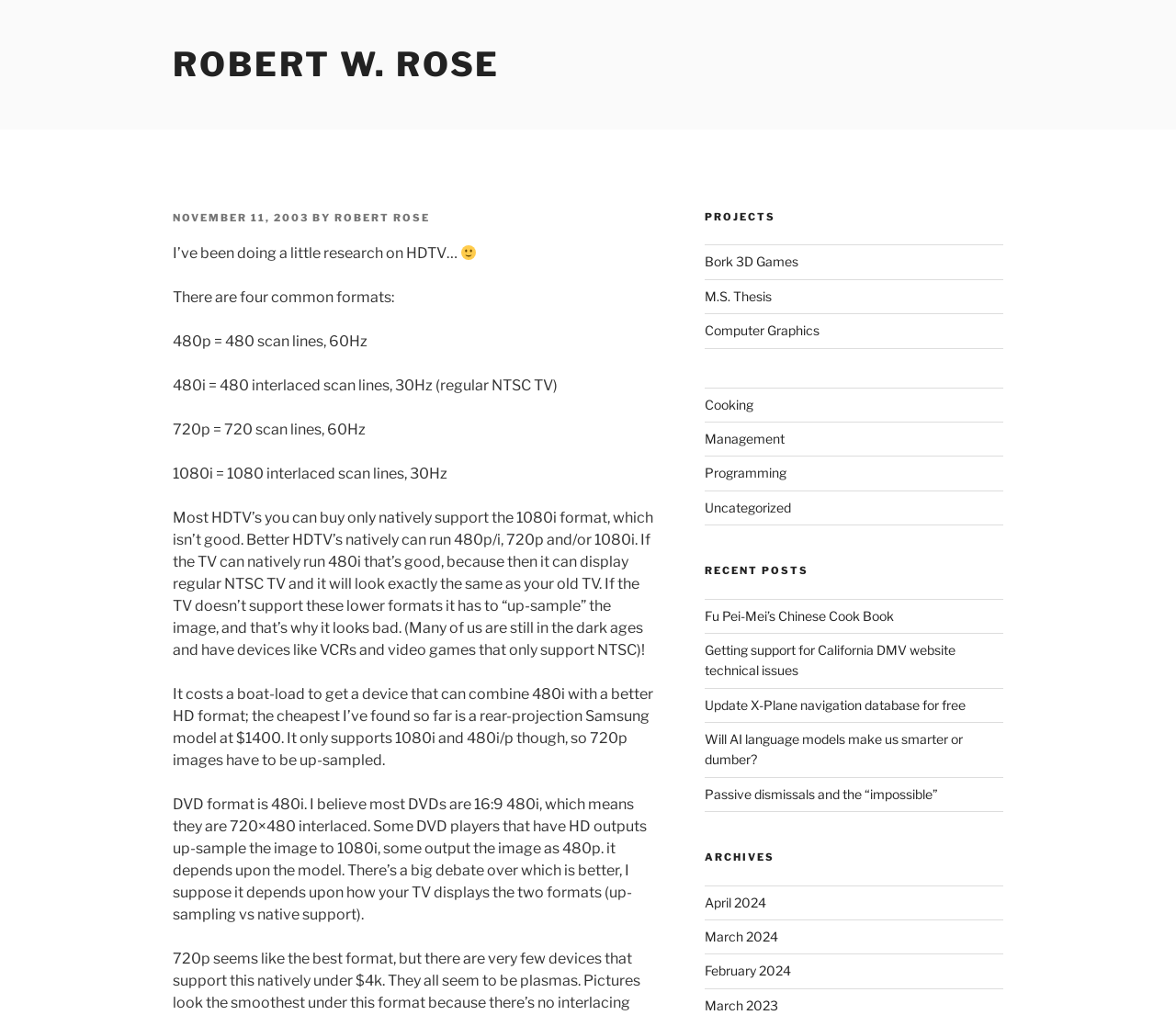Illustrate the webpage thoroughly, mentioning all important details.

The webpage is about Robert W. Rose, with a focus on his blog posts and projects. At the top, there is a header section with a link to the main page, "ROBERT W. ROSE", which is centered and takes up about a quarter of the screen width. Below this header, there is a section with a posted date, "NOVEMBER 11, 2003", and the author's name, "ROBERT ROSE". 

The main content of the page is a blog post about HDTV formats, which starts with a brief introduction and then lists four common formats: 480p, 480i, 720p, and 1080i. The post explains the differences between these formats and how they affect the display quality on HDTVs. There is also a smiley face emoji inserted in the text. 

To the right of the main content, there are three sections: "PROJECTS", "RECENT POSTS", and "ARCHIVES". The "PROJECTS" section has three links to projects, including "Bork 3D Games", "M.S. Thesis", and "Computer Graphics". The "RECENT POSTS" section has five links to recent blog posts, with titles such as "Fu Pei-Mei’s Chinese Cook Book" and "Will AI language models make us smarter or dumber?". The "ARCHIVES" section has four links to archived blog posts, organized by month and year.